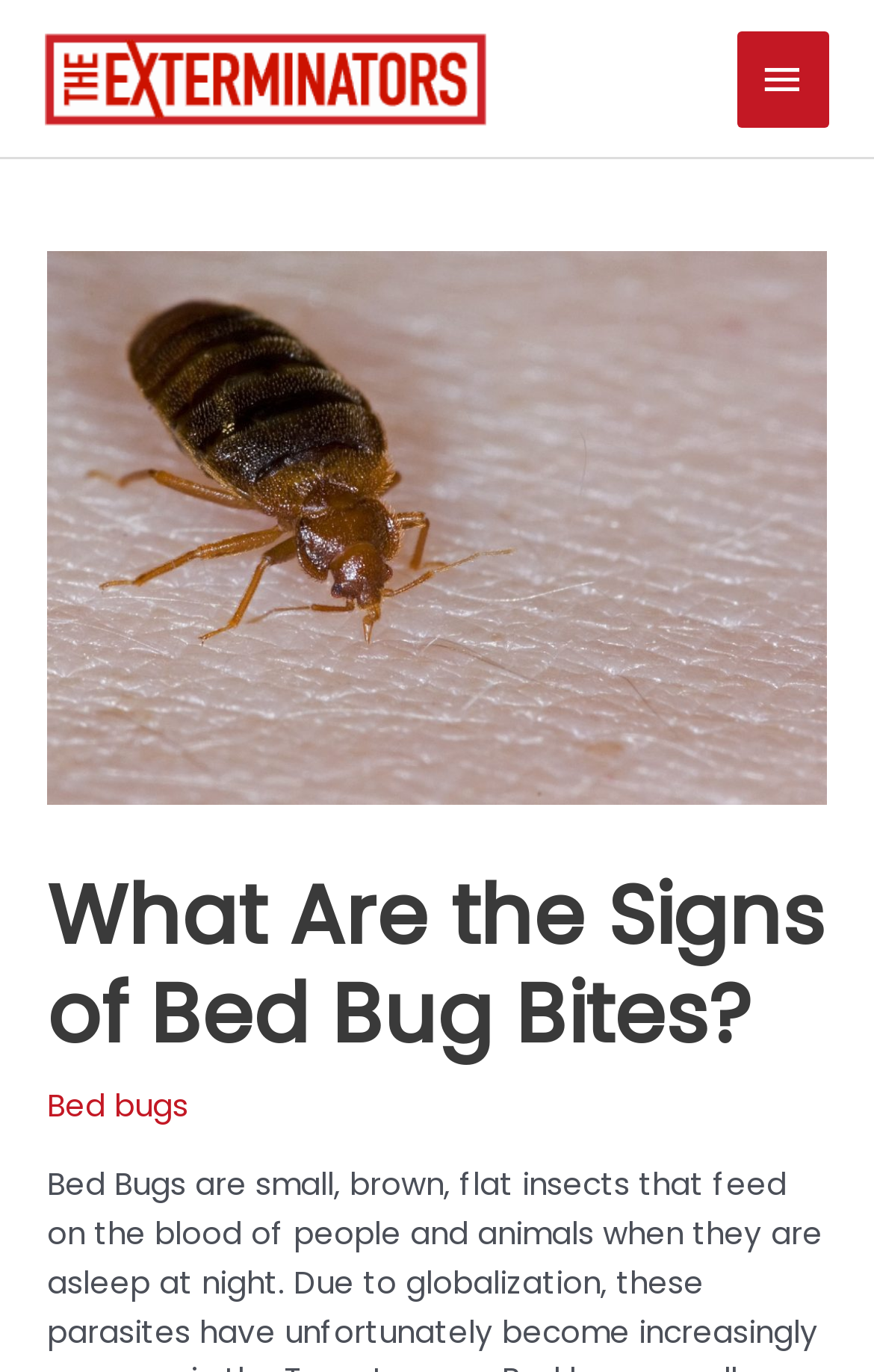What is the related topic linked to?
Give a comprehensive and detailed explanation for the question.

I found the answer by examining the link element with the text 'Bed bugs' which is located below the main heading, indicating that it is a related topic to the main content.